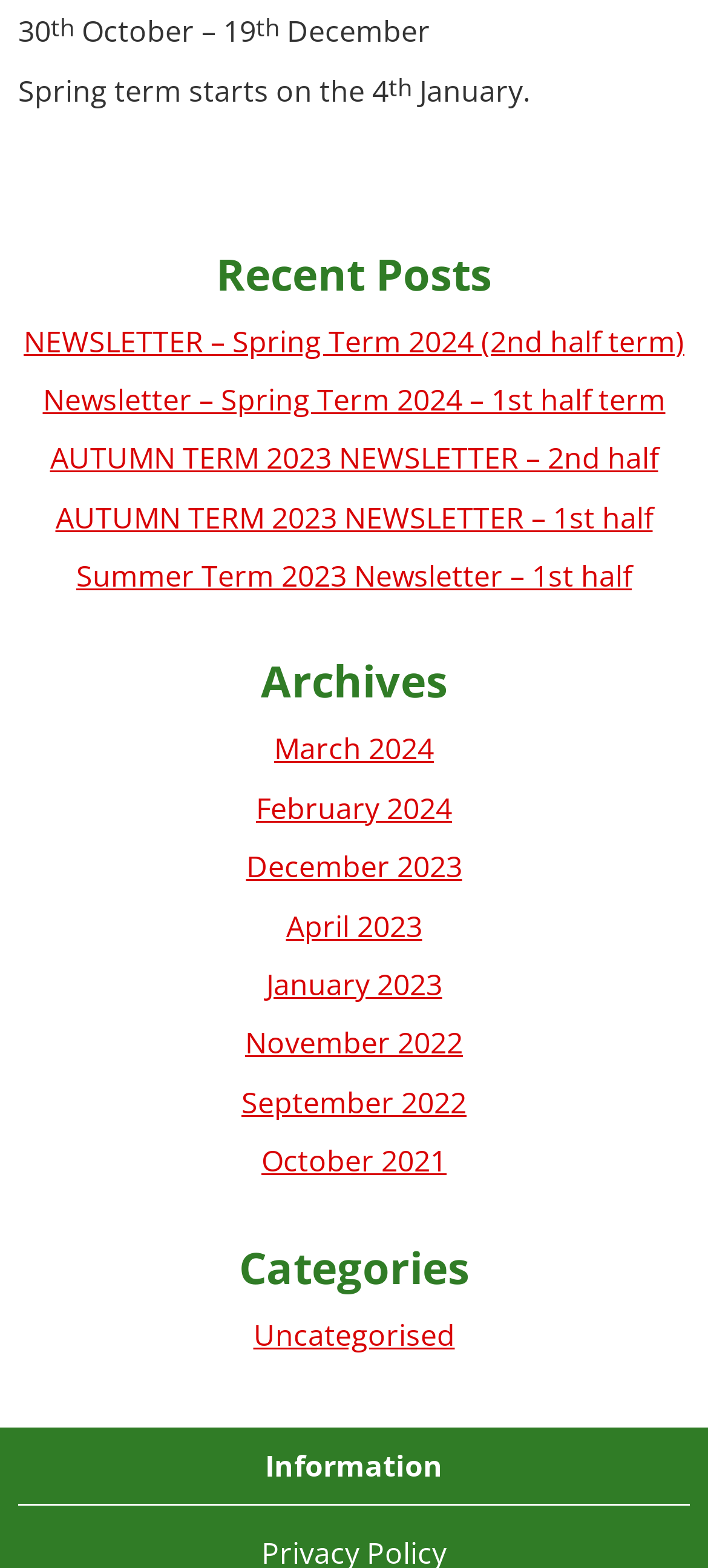Determine the bounding box coordinates of the element's region needed to click to follow the instruction: "explore uncategorised posts". Provide these coordinates as four float numbers between 0 and 1, formatted as [left, top, right, bottom].

[0.358, 0.838, 0.642, 0.864]